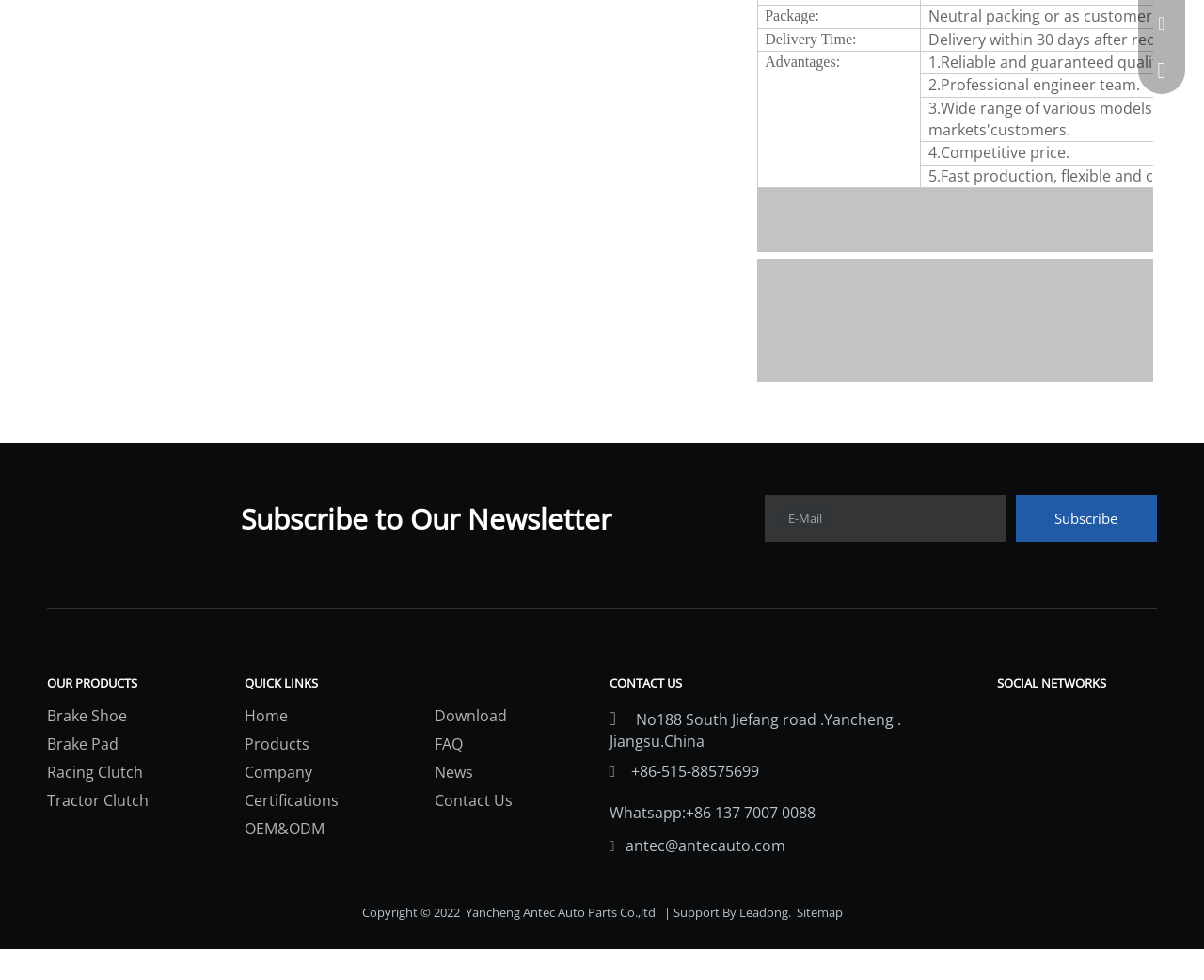Find the bounding box coordinates for the UI element whose description is: "parent_node: +86 137 7007 0088". The coordinates should be four float numbers between 0 and 1, in the format [left, top, right, bottom].

[0.945, 0.048, 0.984, 0.096]